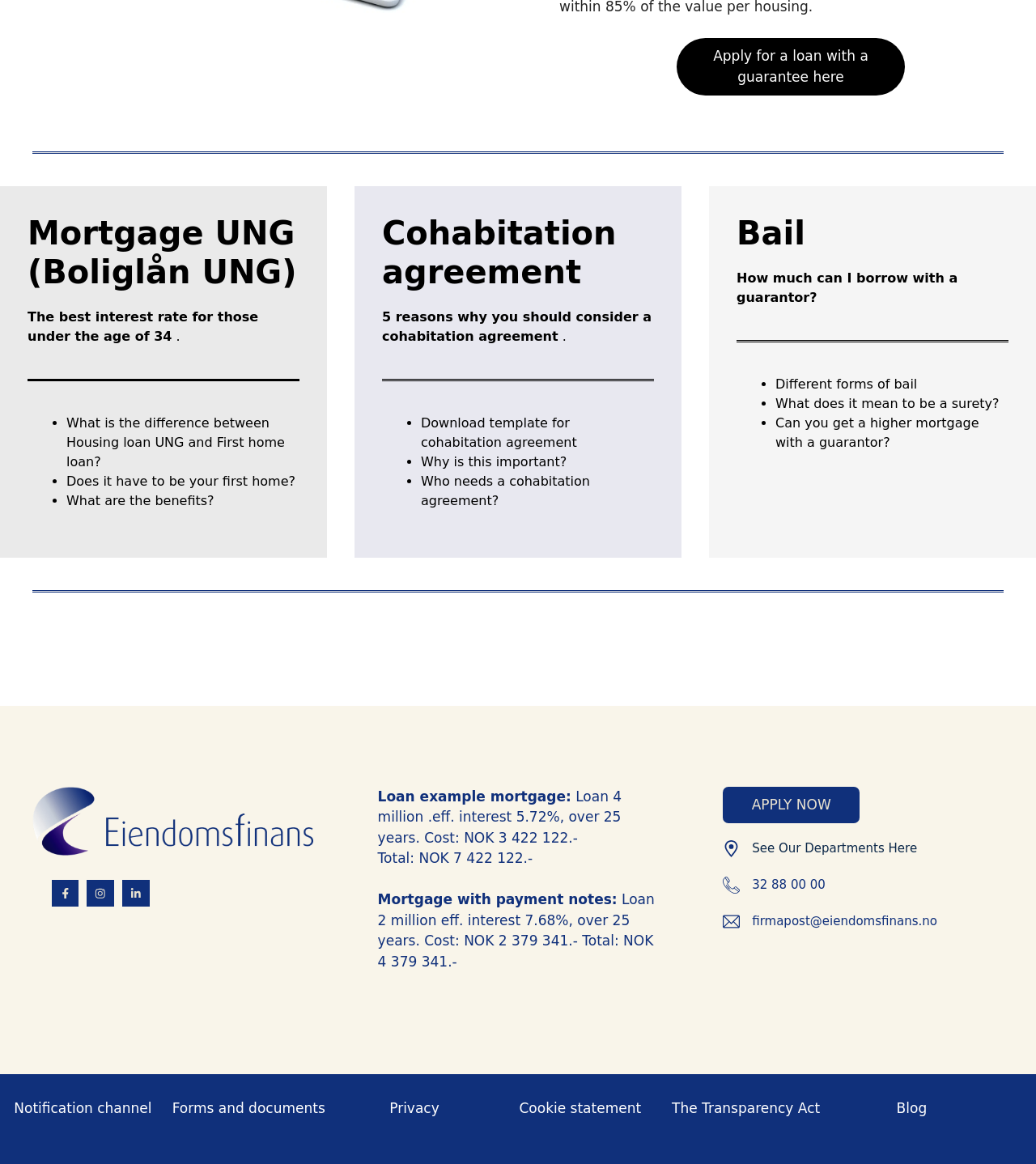Locate the bounding box coordinates of the clickable region to complete the following instruction: "Apply for a loan with a guarantee."

[0.653, 0.033, 0.873, 0.082]